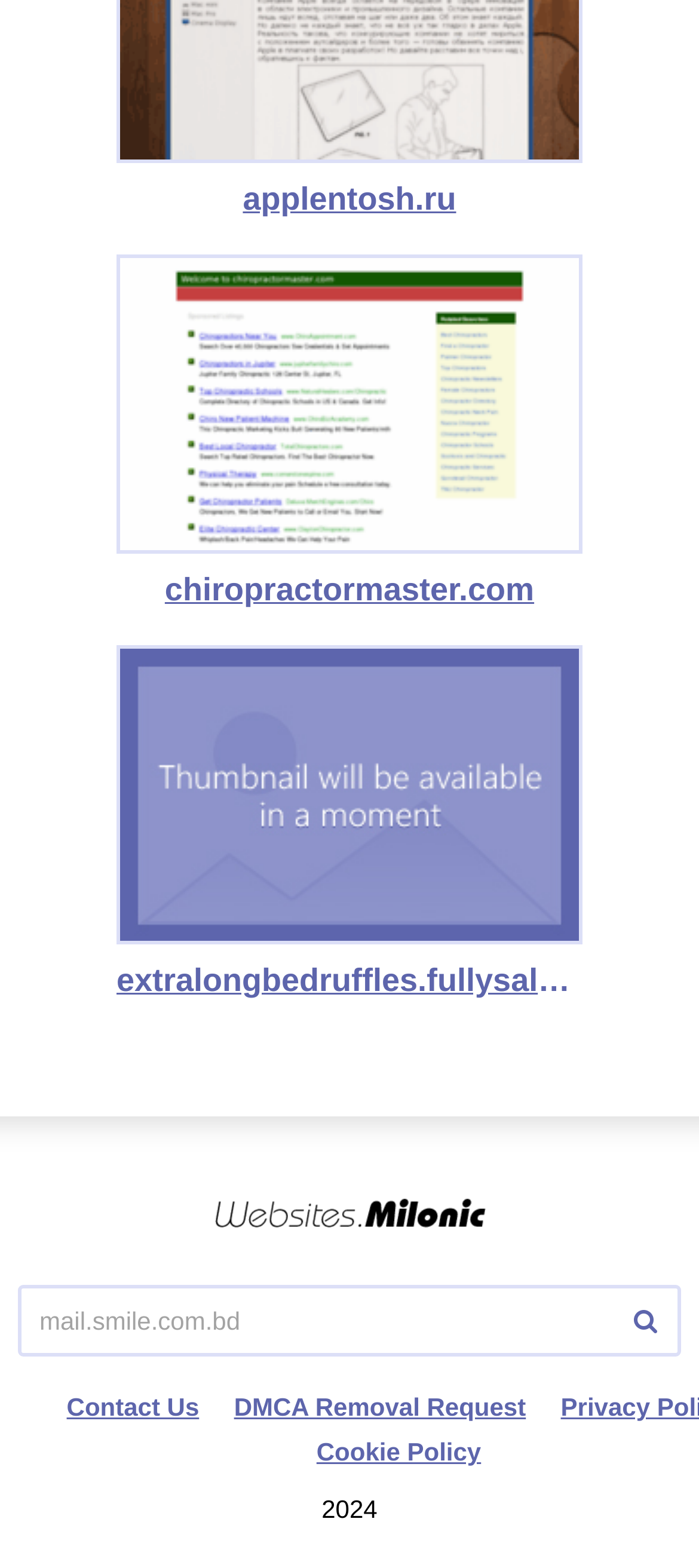What year is mentioned at the bottom of the webpage?
Look at the image and answer with only one word or phrase.

2024